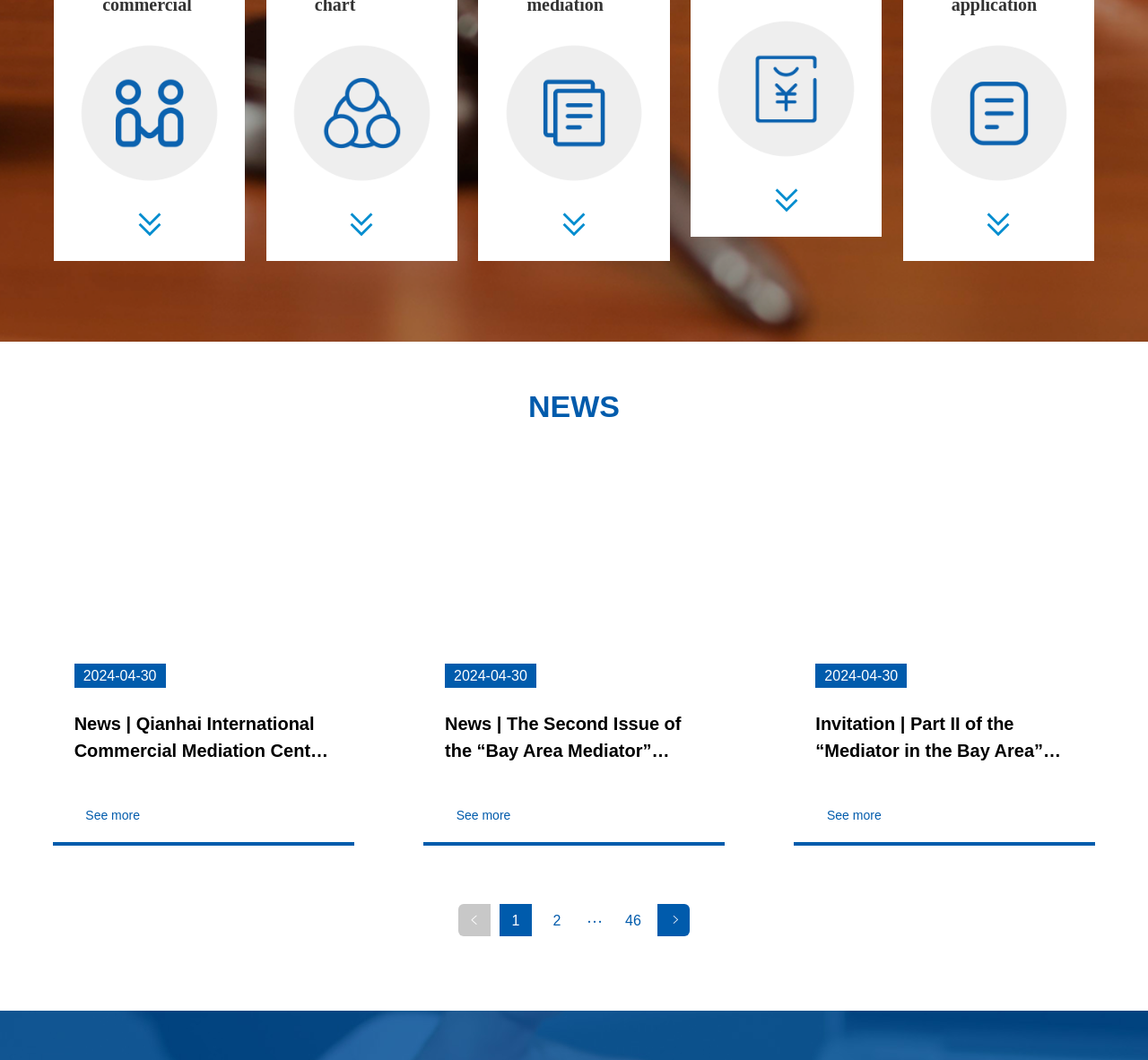Find the bounding box of the UI element described as: "parent_node: 2024-04-30". The bounding box coordinates should be given as four float values between 0 and 1, i.e., [left, top, right, bottom].

[0.677, 0.439, 0.969, 0.629]